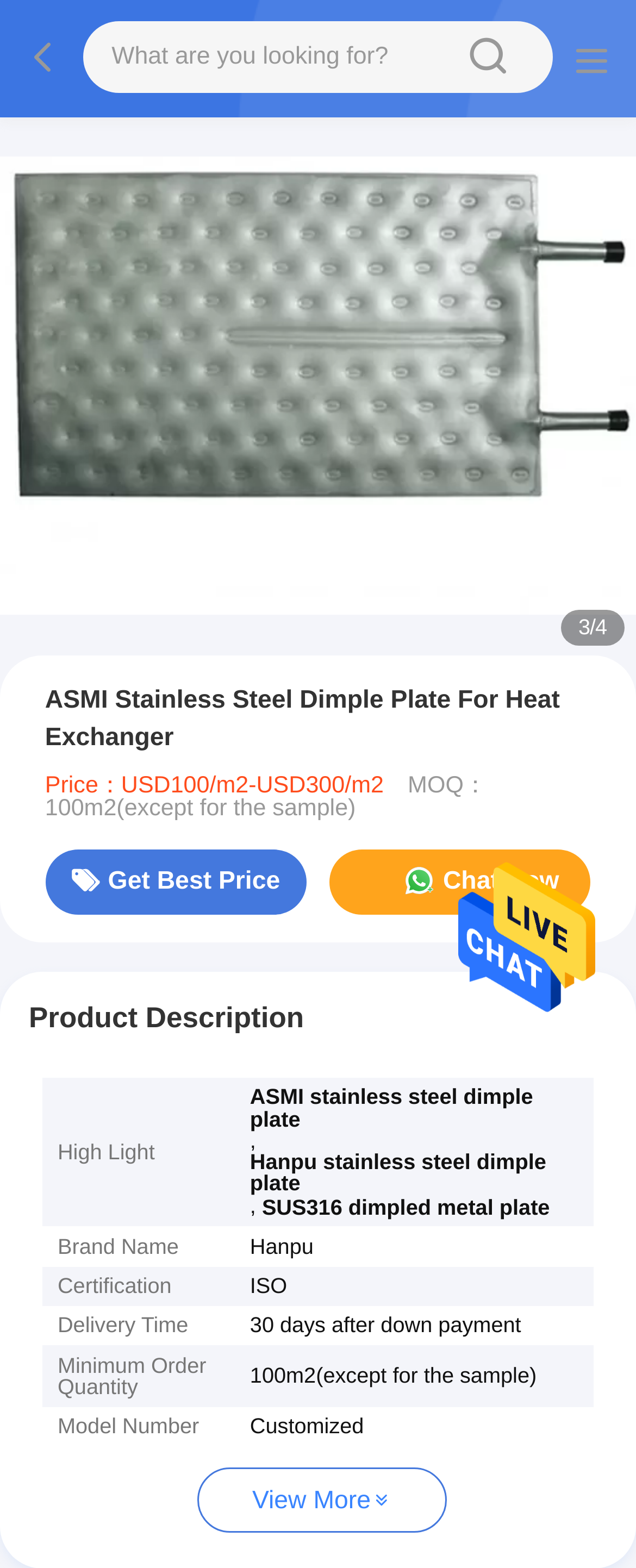Please provide a one-word or phrase answer to the question: 
What is the brand name of the product?

Hanpu